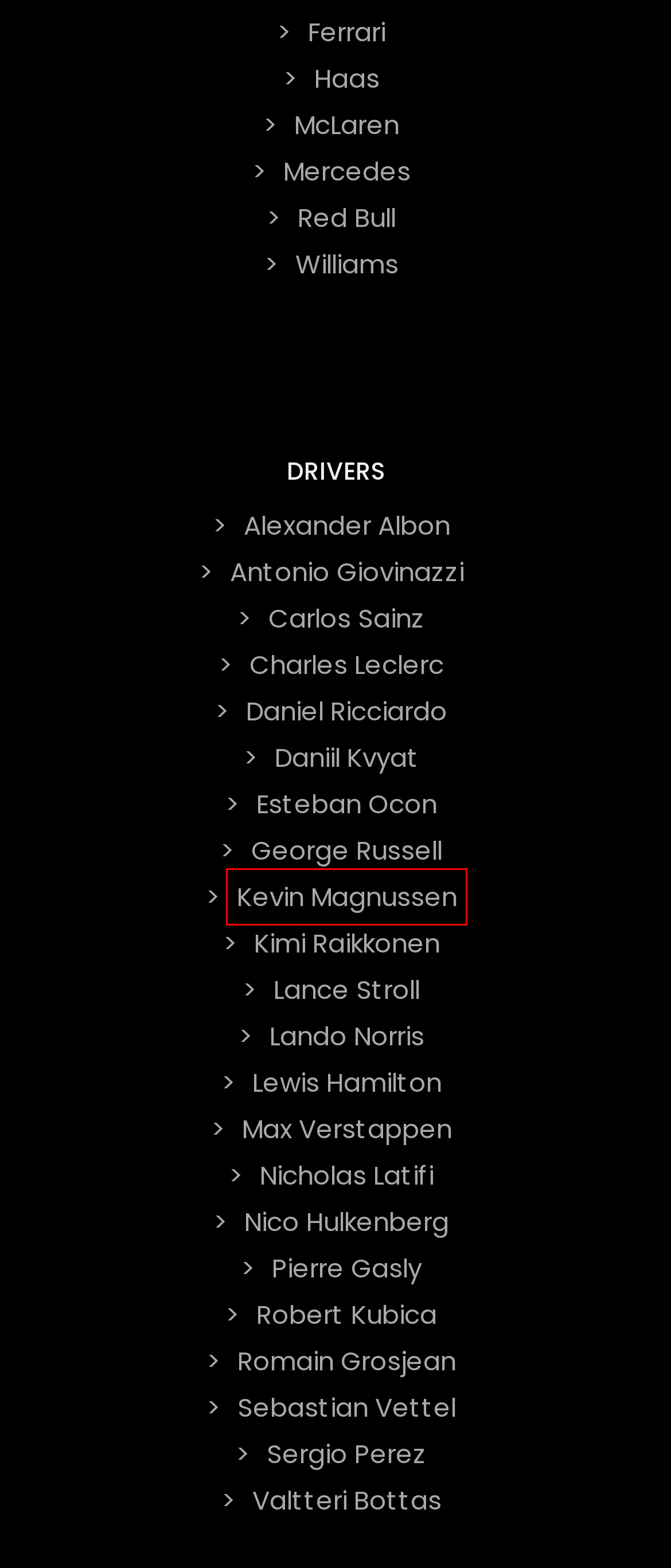Given a screenshot of a webpage with a red bounding box highlighting a UI element, choose the description that best corresponds to the new webpage after clicking the element within the red bounding box. Here are your options:
A. Mercedes - OneStopStrategy.com
B. Antonio Giovinazzi - OneStopStrategy.com
C. Esteban Ocon - OneStopStrategy.com
D. Ferrari - OneStopStrategy.com
E. Kevin Magnussen - OneStopStrategy.com
F. Daniel Ricciardo - OneStopStrategy.com
G. Lando Norris - OneStopStrategy.com
H. Robert Kubica - OneStopStrategy.com

E